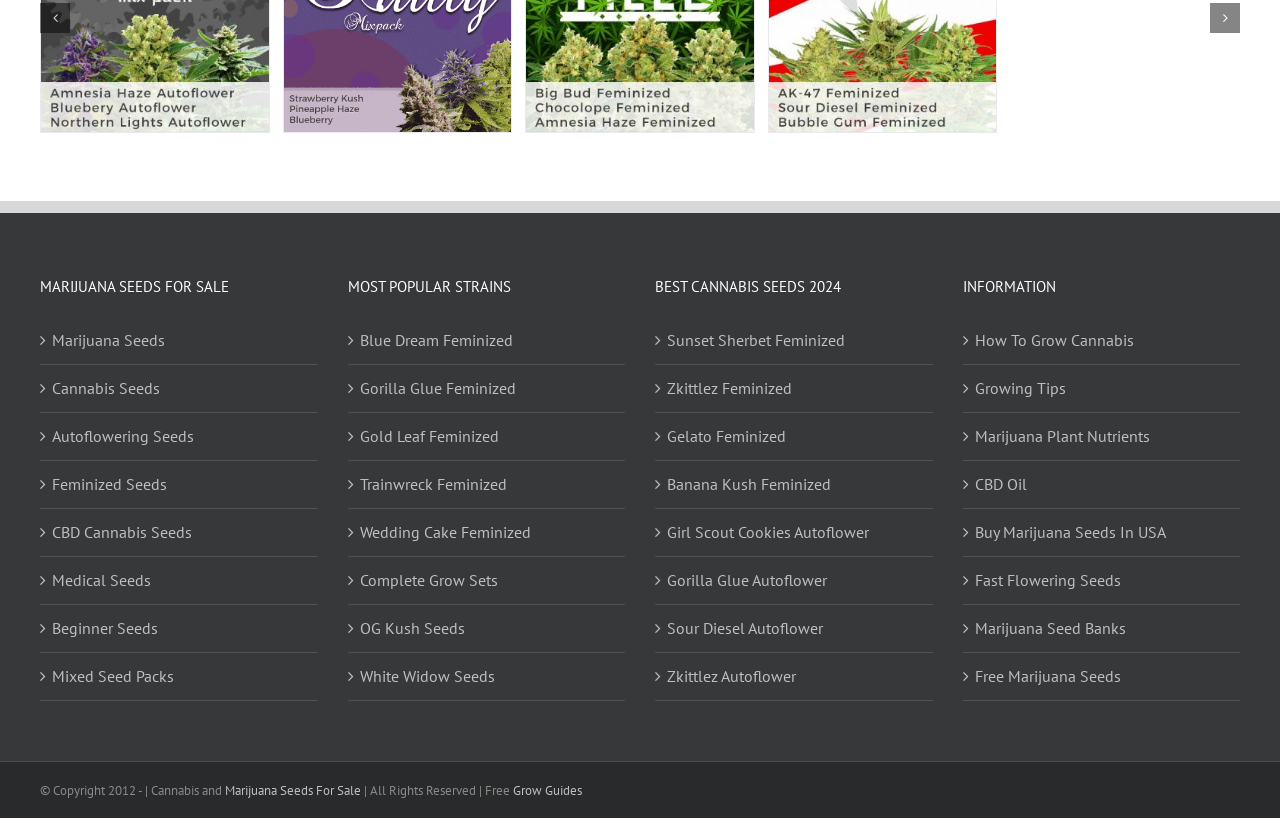Please locate the clickable area by providing the bounding box coordinates to follow this instruction: "Click on Marijuana Seeds".

[0.041, 0.399, 0.24, 0.432]